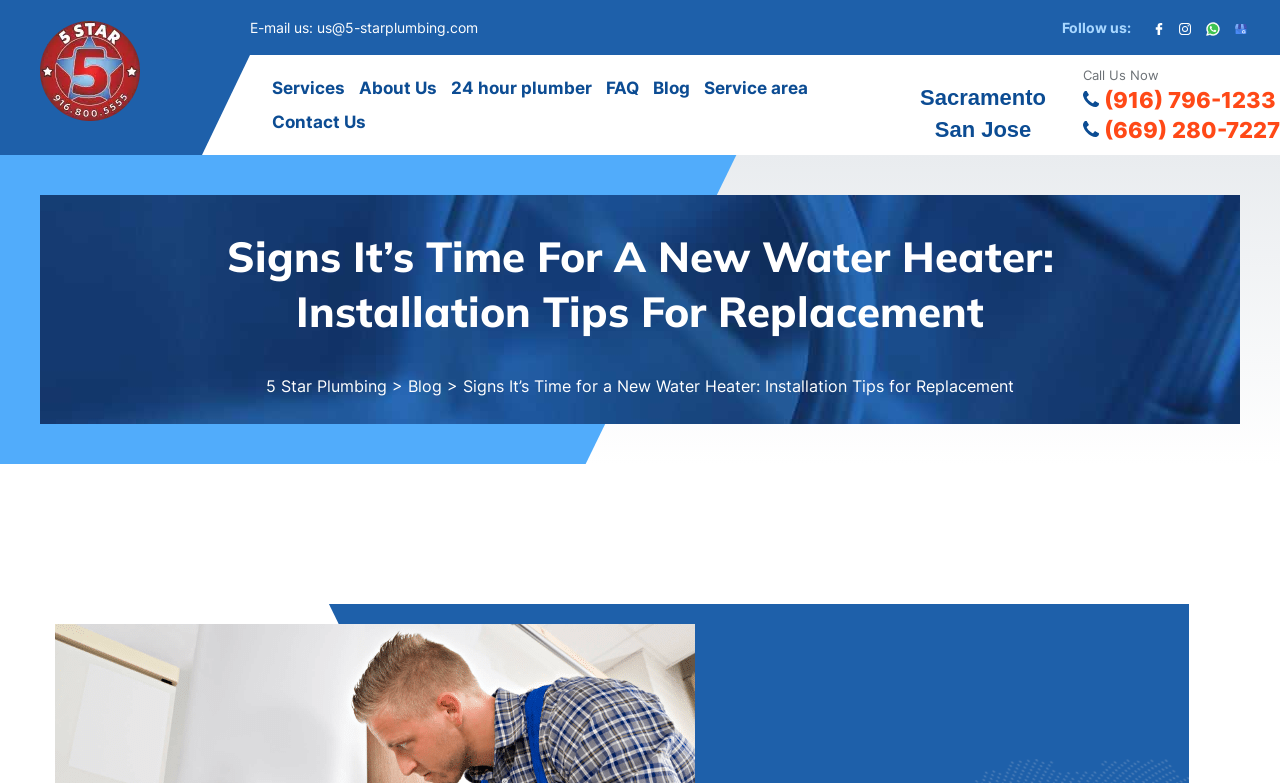What cities are mentioned on the webpage?
Provide an in-depth and detailed explanation in response to the question.

I found the city names by looking at the middle section of the webpage, where it lists 'Sacramento' and 'San Jose' as service areas.